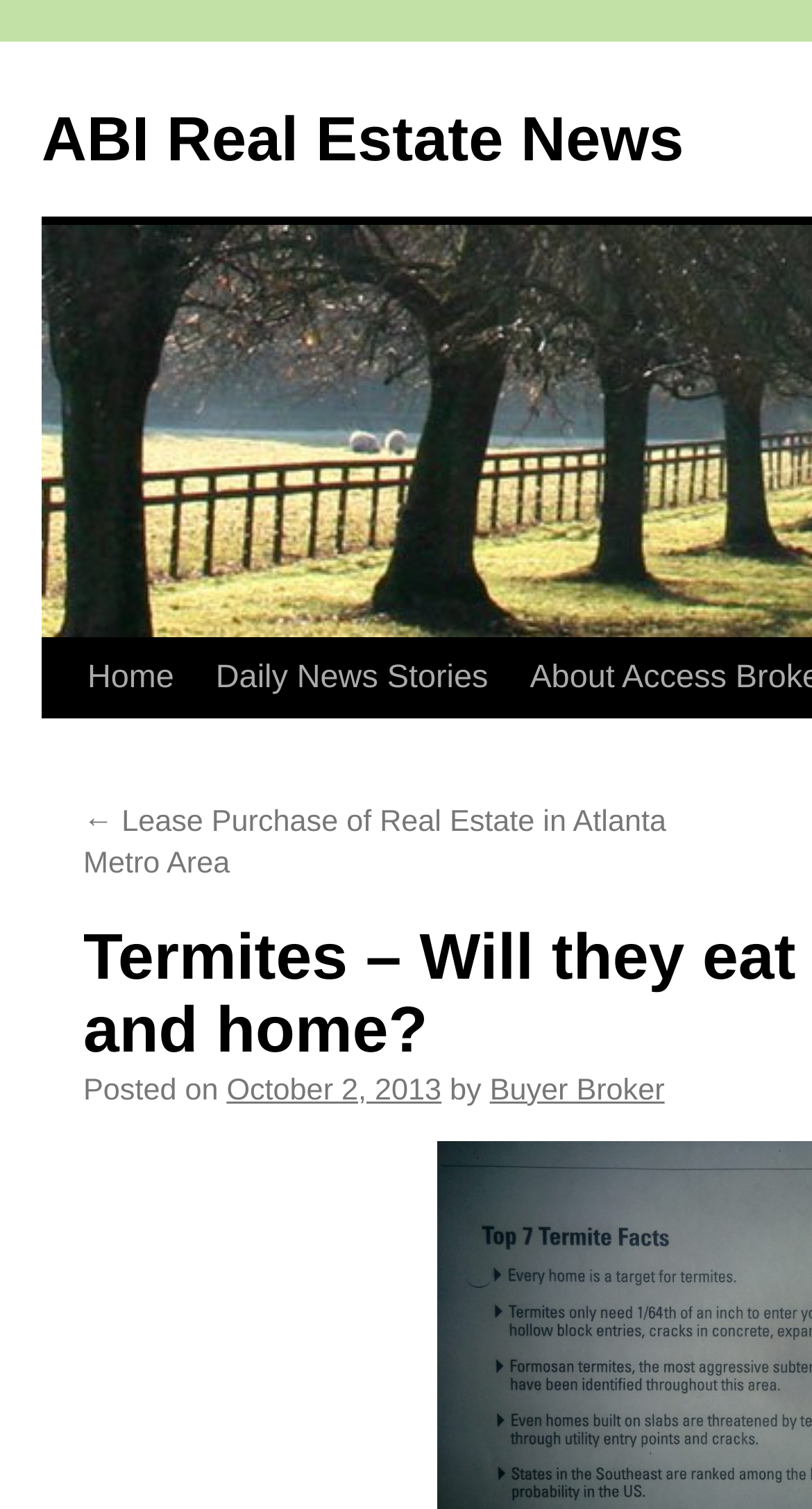Locate the bounding box coordinates of the UI element described by: "Buyer Broker". The bounding box coordinates should consist of four float numbers between 0 and 1, i.e., [left, top, right, bottom].

[0.603, 0.764, 0.818, 0.786]